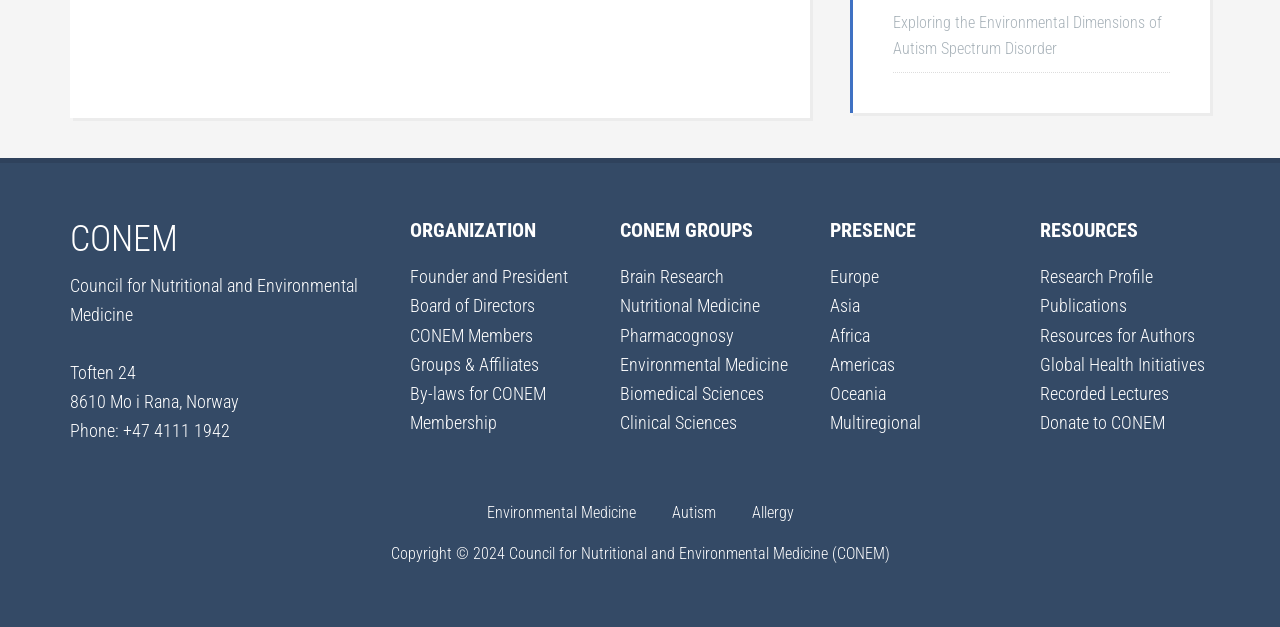What is the location of the organization?
Based on the image, respond with a single word or phrase.

Mo i Rana, Norway